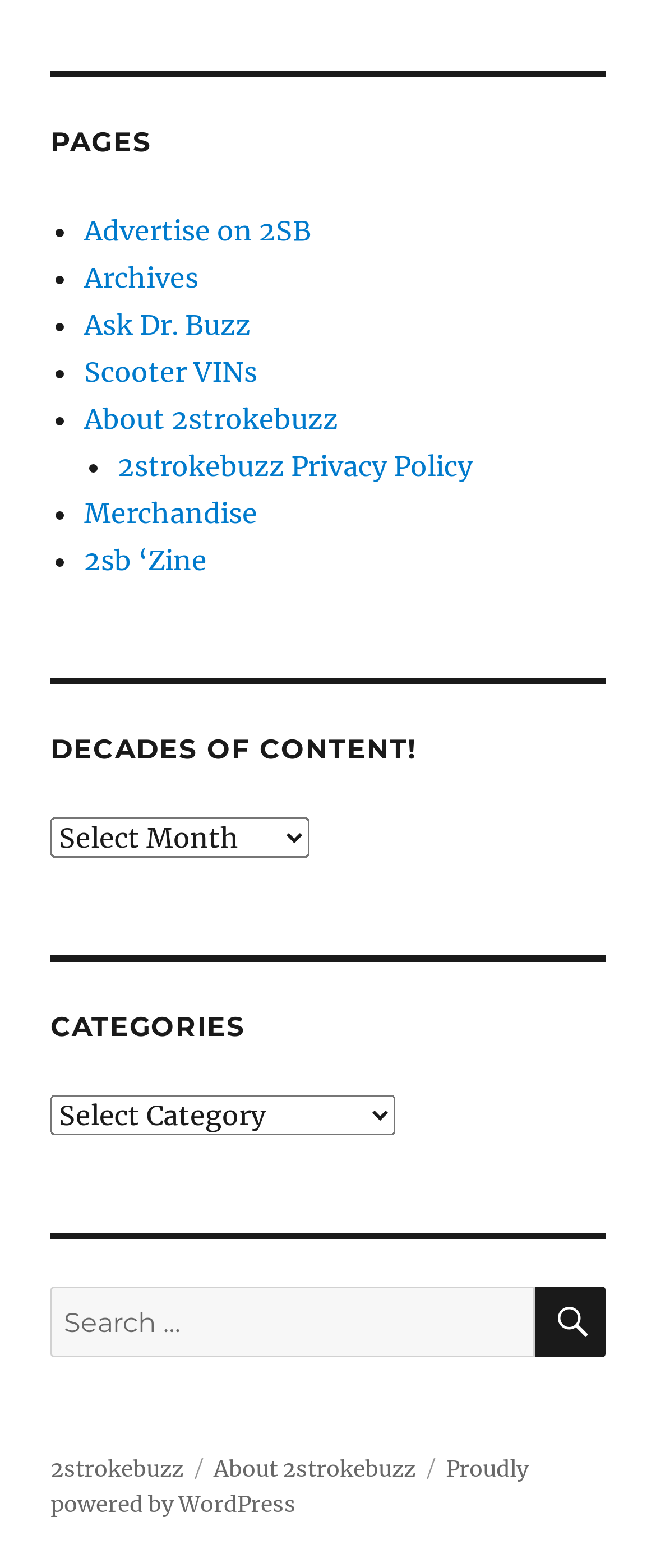Refer to the image and provide an in-depth answer to the question:
What is the '2sb ‘Zine' section about?

The '2sb ‘Zine' link is located in the navigation menu, and the title suggests that it may be an online magazine or publication related to 2strokebuzz, possibly featuring articles, news, or reviews about scooters or motorcycles.